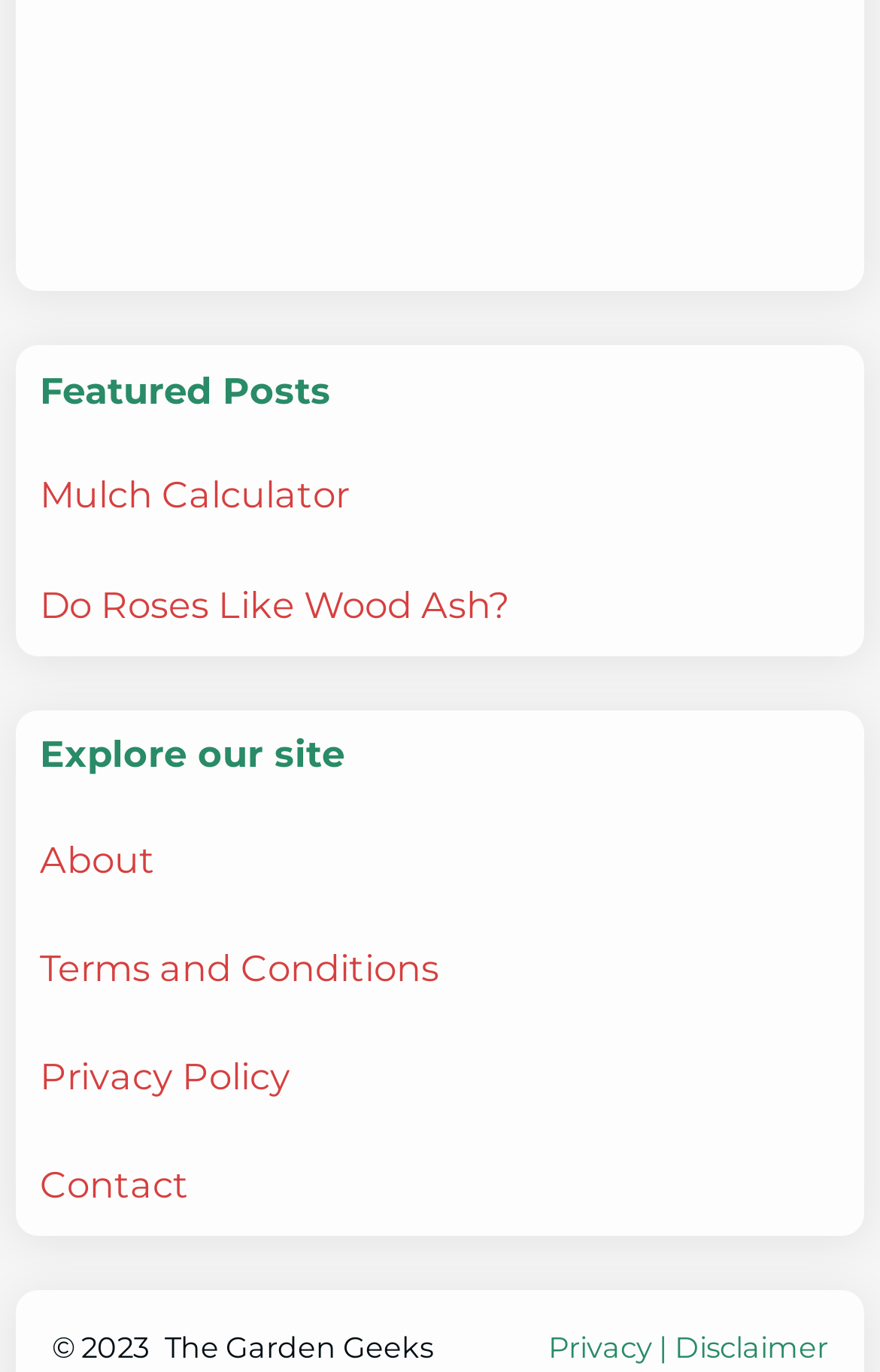Please provide a comprehensive response to the question based on the details in the image: How many links are there in the 'Explore our site' section?

The 'Explore our site' section is a heading element, and under it, there are four link elements: 'About', 'Terms and Conditions', 'Privacy Policy', and 'Contact'. Therefore, the answer is 4.